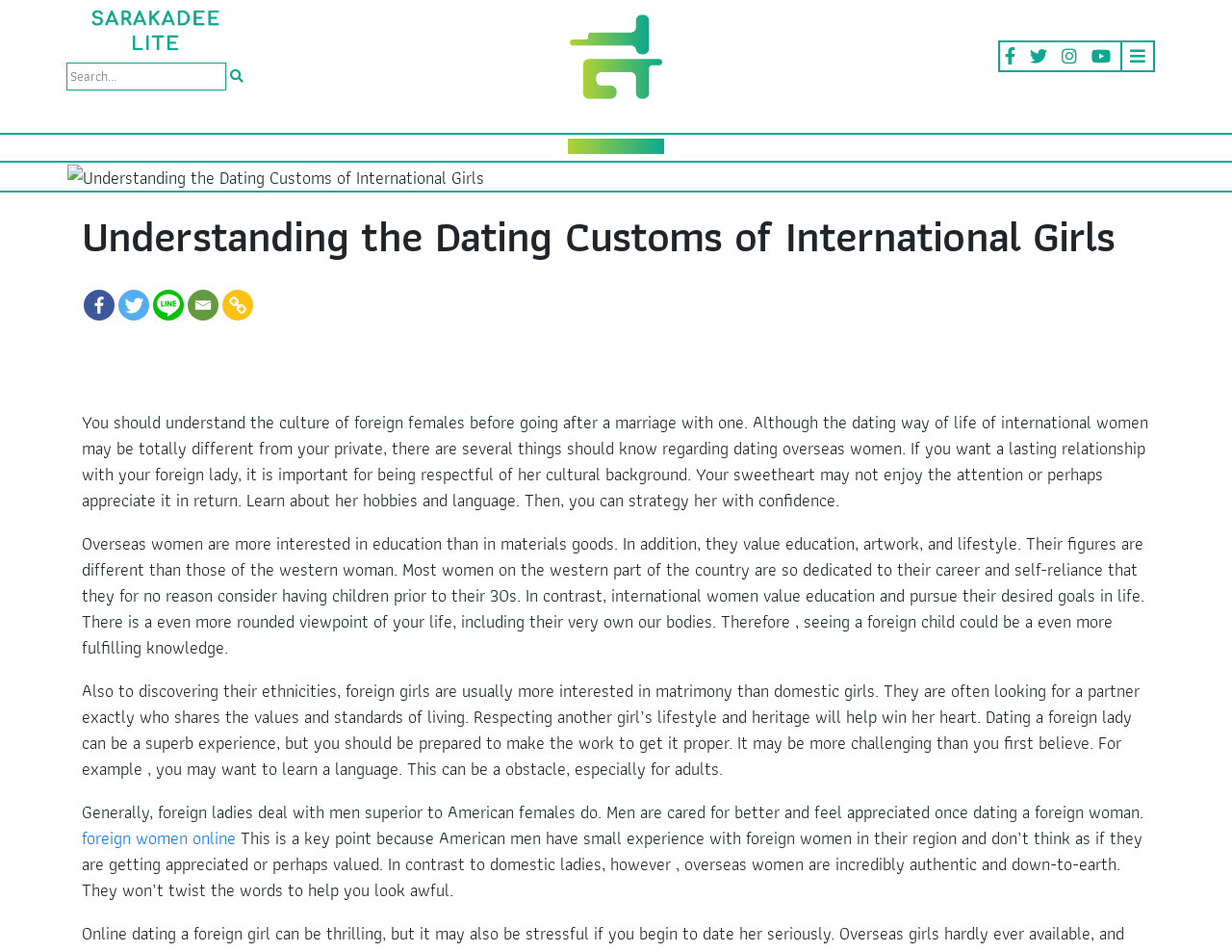Determine the bounding box for the UI element described here: "foreign women online".

[0.066, 0.866, 0.191, 0.895]